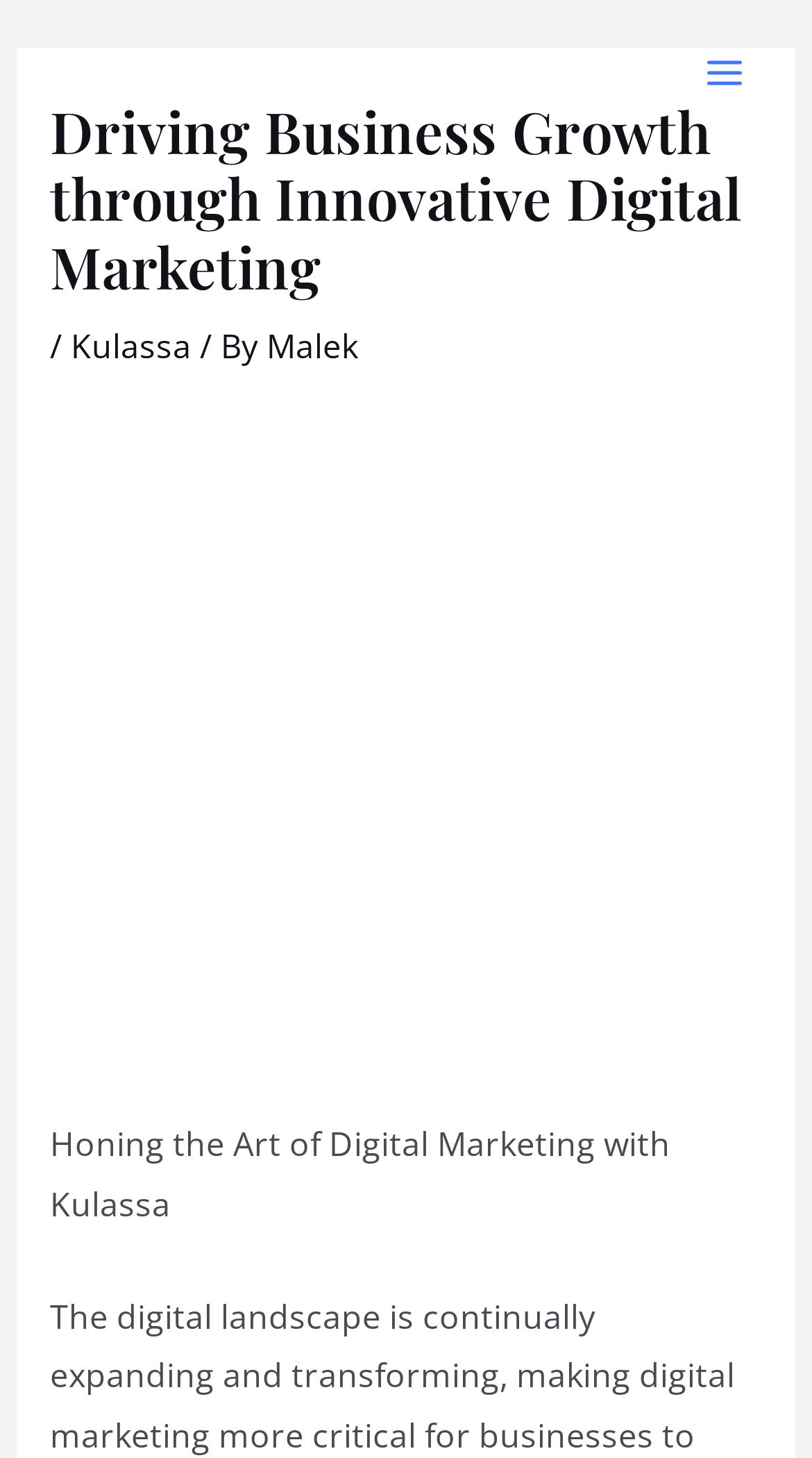Answer the question using only one word or a concise phrase: Is the main menu expanded?

No